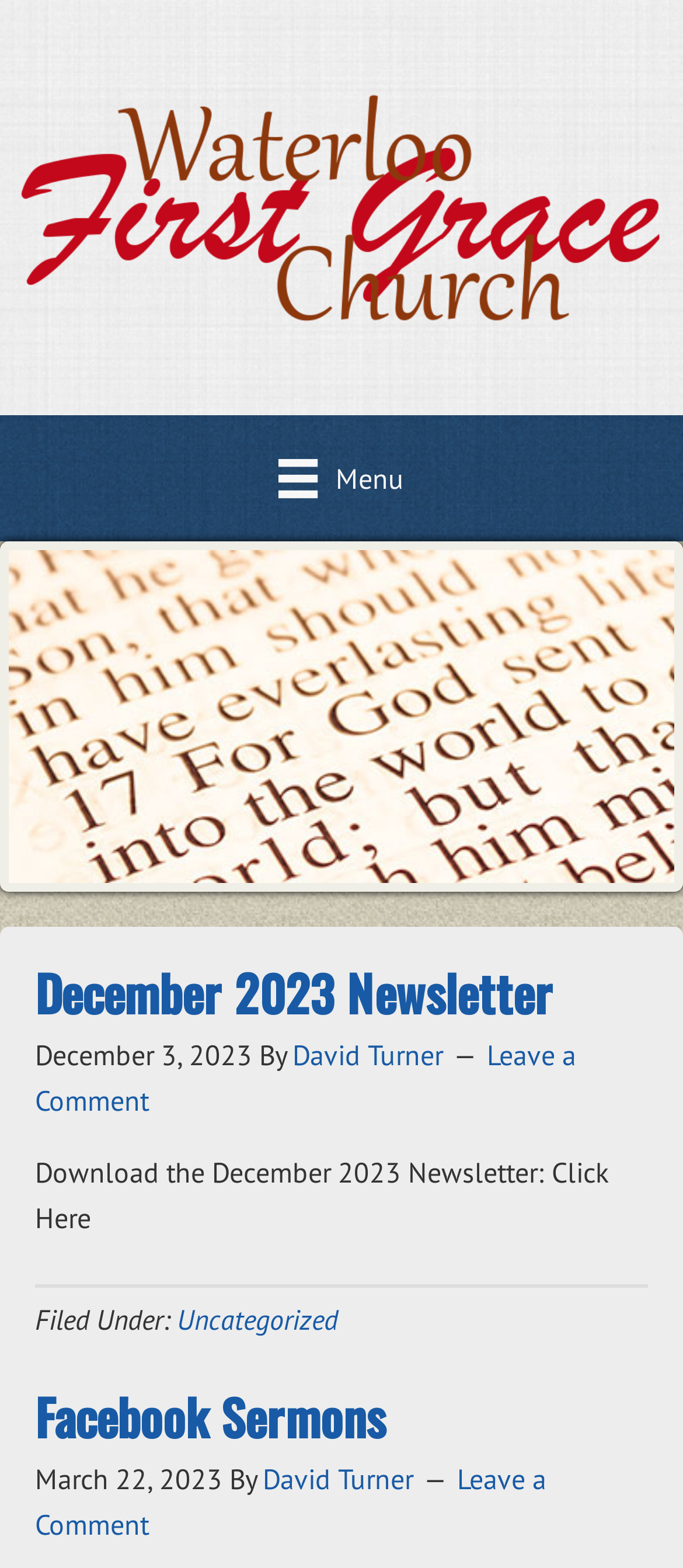Generate a thorough caption that explains the contents of the webpage.

The webpage is about Waterloo First Grace Church, with a prominent header section at the top featuring a small logo image and a "Menu" button. Below the header, there is a main article section that takes up most of the page. The article is titled "December 2023 Newsletter" and has a heading with a link to the newsletter. The article also includes the date "December 3, 2023" and the author "David Turner". 

There is a link to download the newsletter and a "Leave a Comment" link below the article title. The article also has a footer section with a "Filed Under" label and a link to "Uncategorized". 

Further down the page, there is another section with a heading "Facebook Sermons" that includes a link to Facebook Sermons. This section also has a date "March 22, 2023" and the author "David Turner" again. There is another "Leave a Comment" link at the bottom of this section.